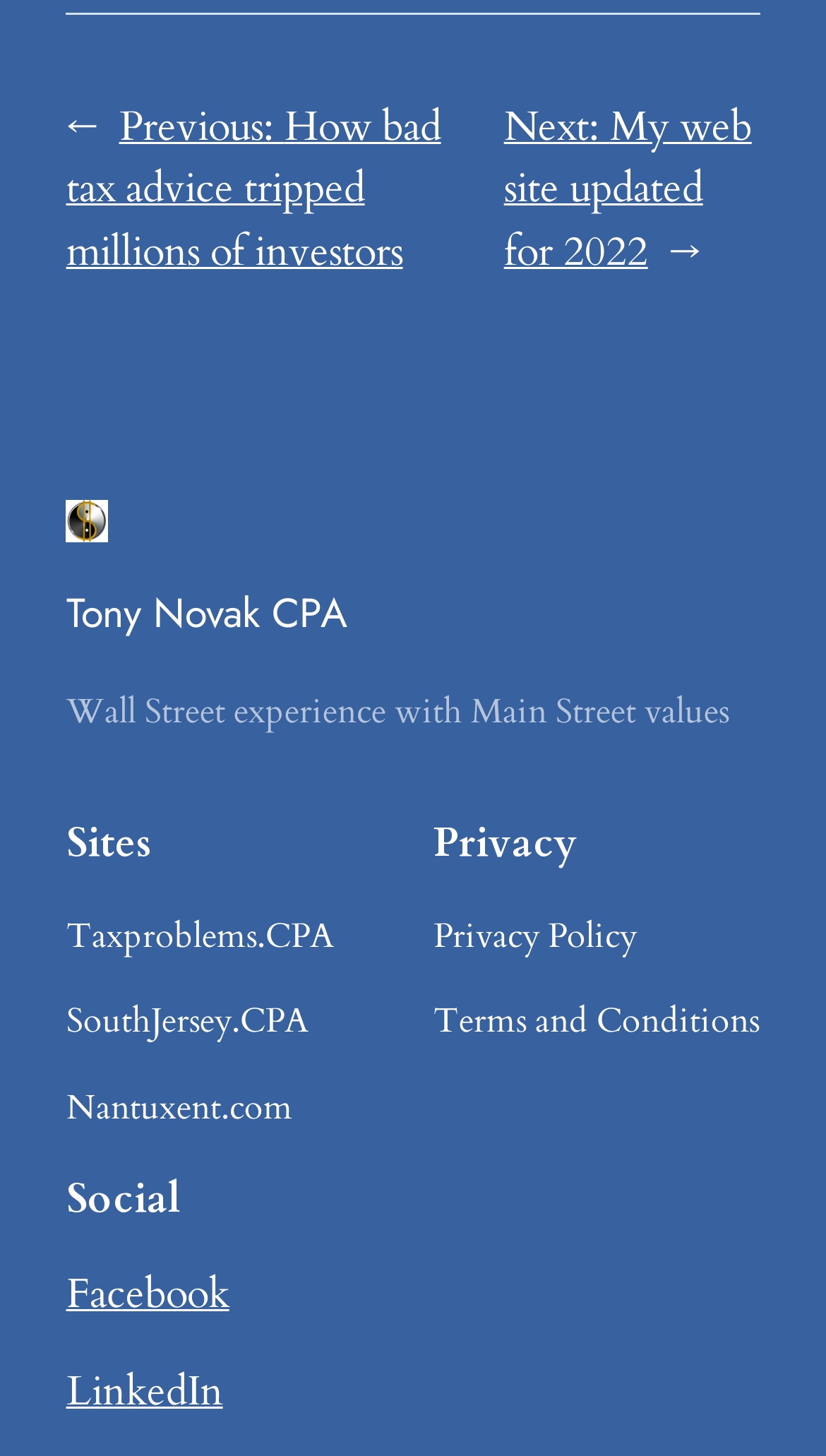What is the tagline of the author?
Please provide a comprehensive answer based on the visual information in the image.

The tagline of the author can be found below the author's name, which reads 'Wall Street experience with Main Street values'.